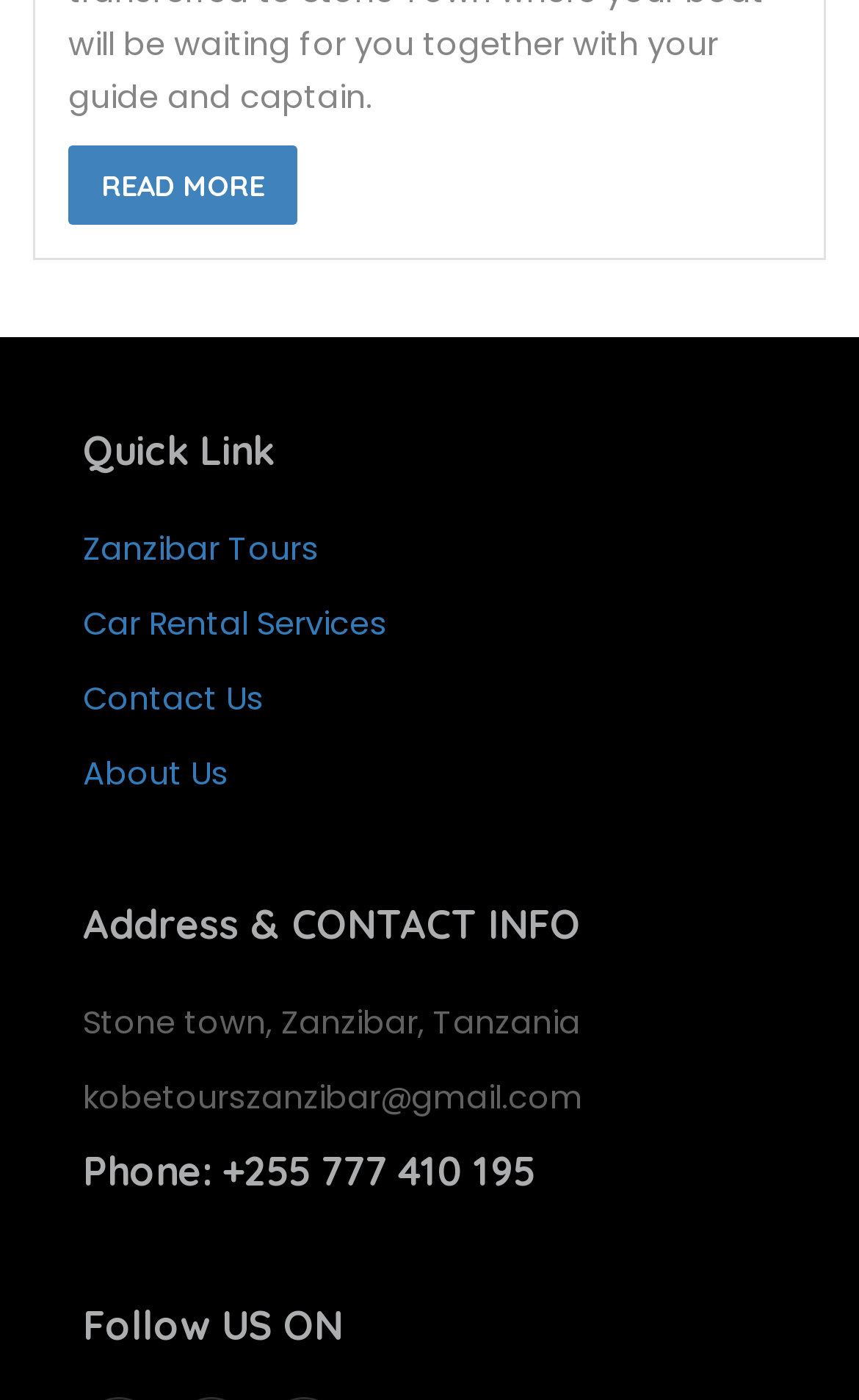How many links are available under 'Quick Link'?
Provide a thorough and detailed answer to the question.

I counted the number of links under the 'Quick Link' heading, which are 'Zanzibar Tours', 'Car Rental Services', 'Contact Us', and 'About Us', totaling 4 links.